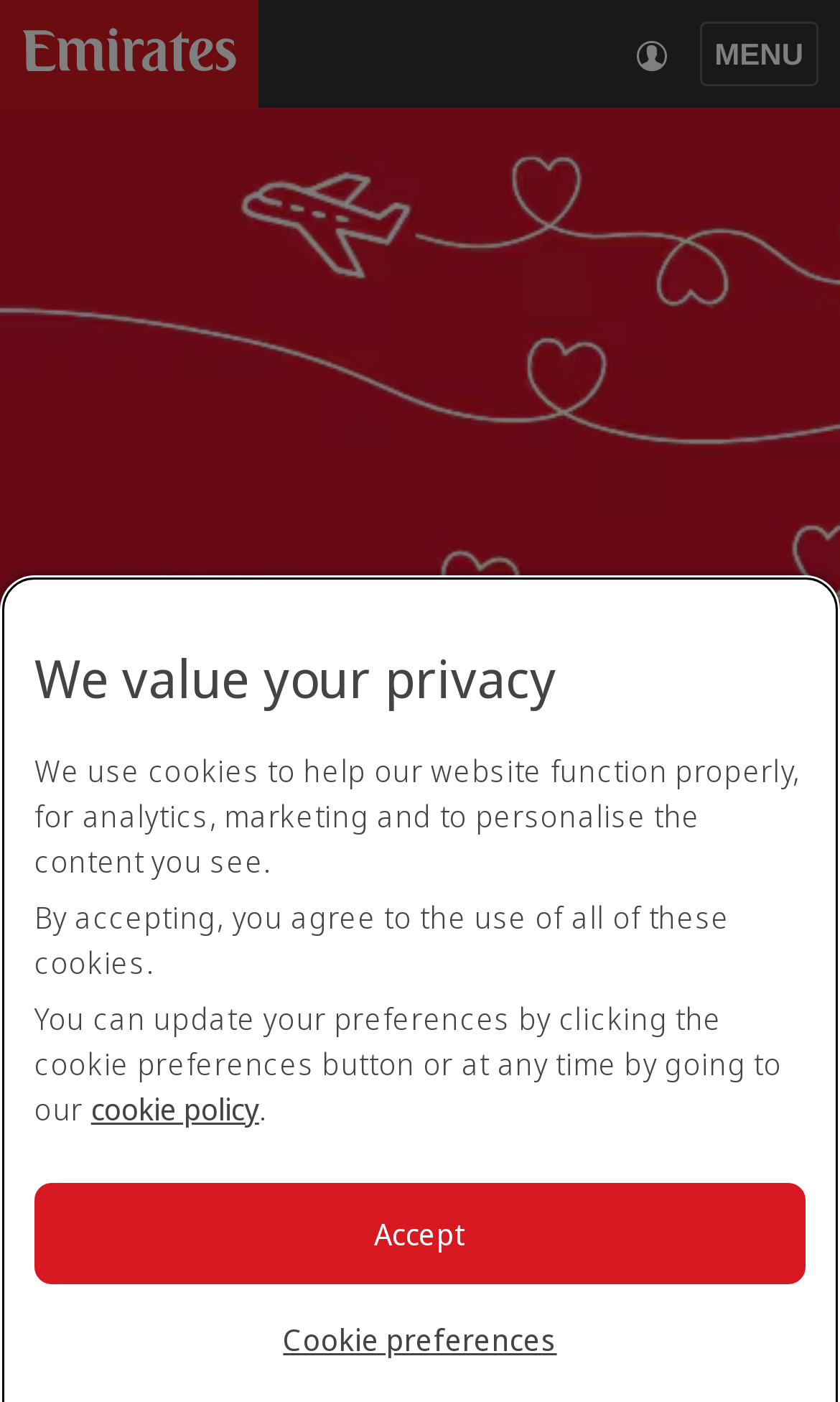Given the description "Accept", provide the bounding box coordinates of the corresponding UI element.

[0.041, 0.844, 0.959, 0.916]